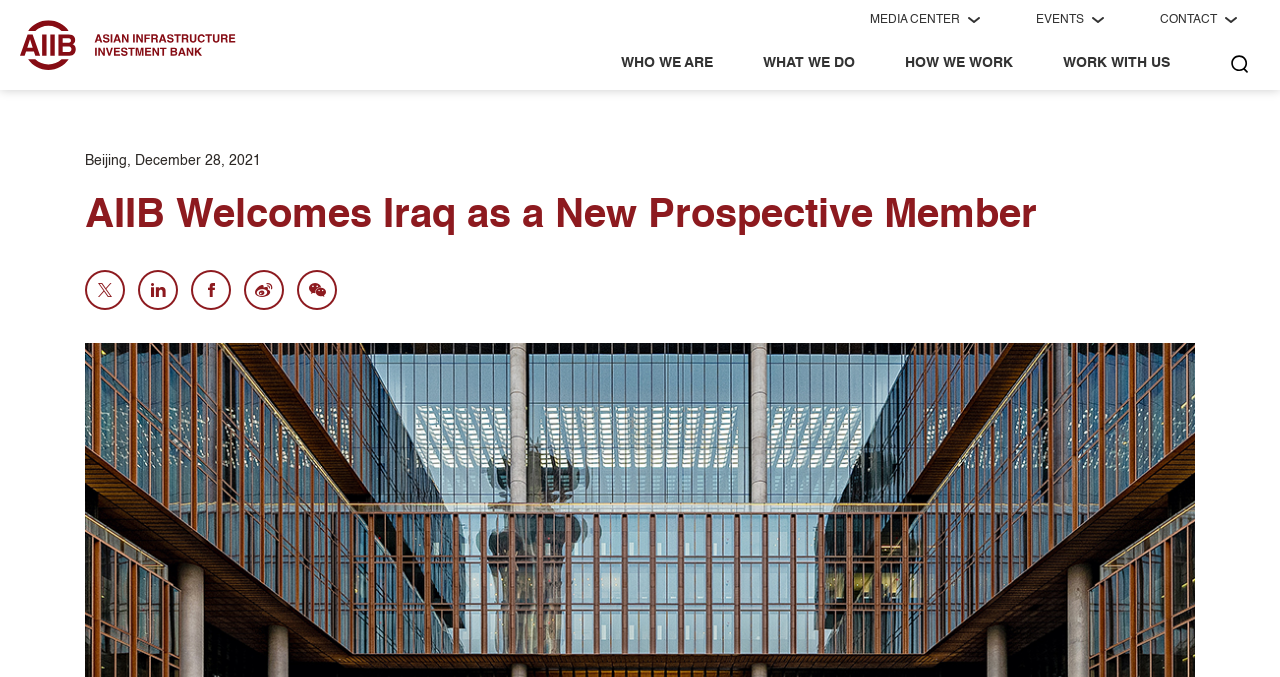Please identify the bounding box coordinates of the clickable region that I should interact with to perform the following instruction: "View WHO WE ARE". The coordinates should be expressed as four float numbers between 0 and 1, i.e., [left, top, right, bottom].

[0.485, 0.059, 0.557, 0.133]